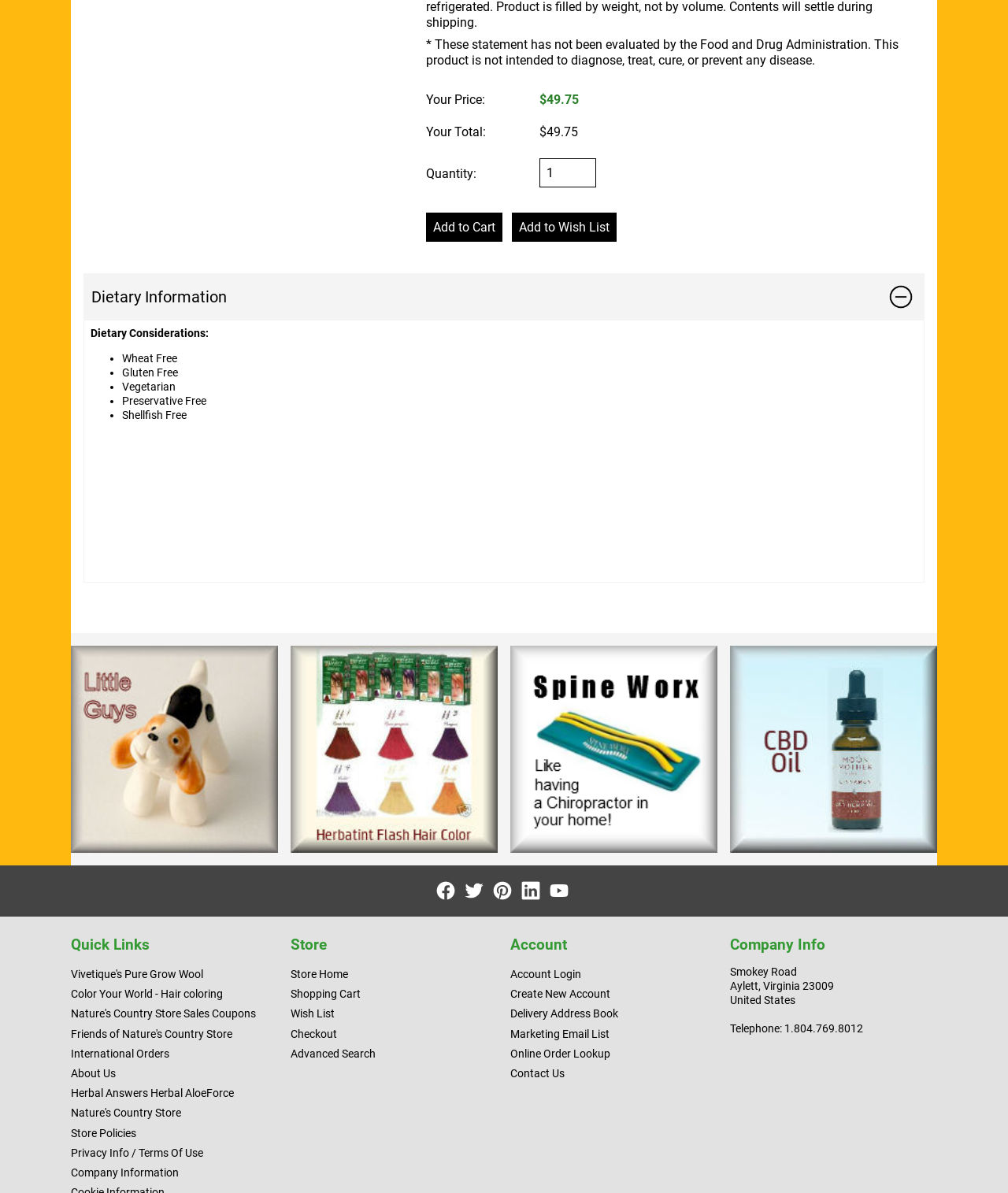Please give a succinct answer using a single word or phrase:
What is the name of the store?

Nature's Country Store